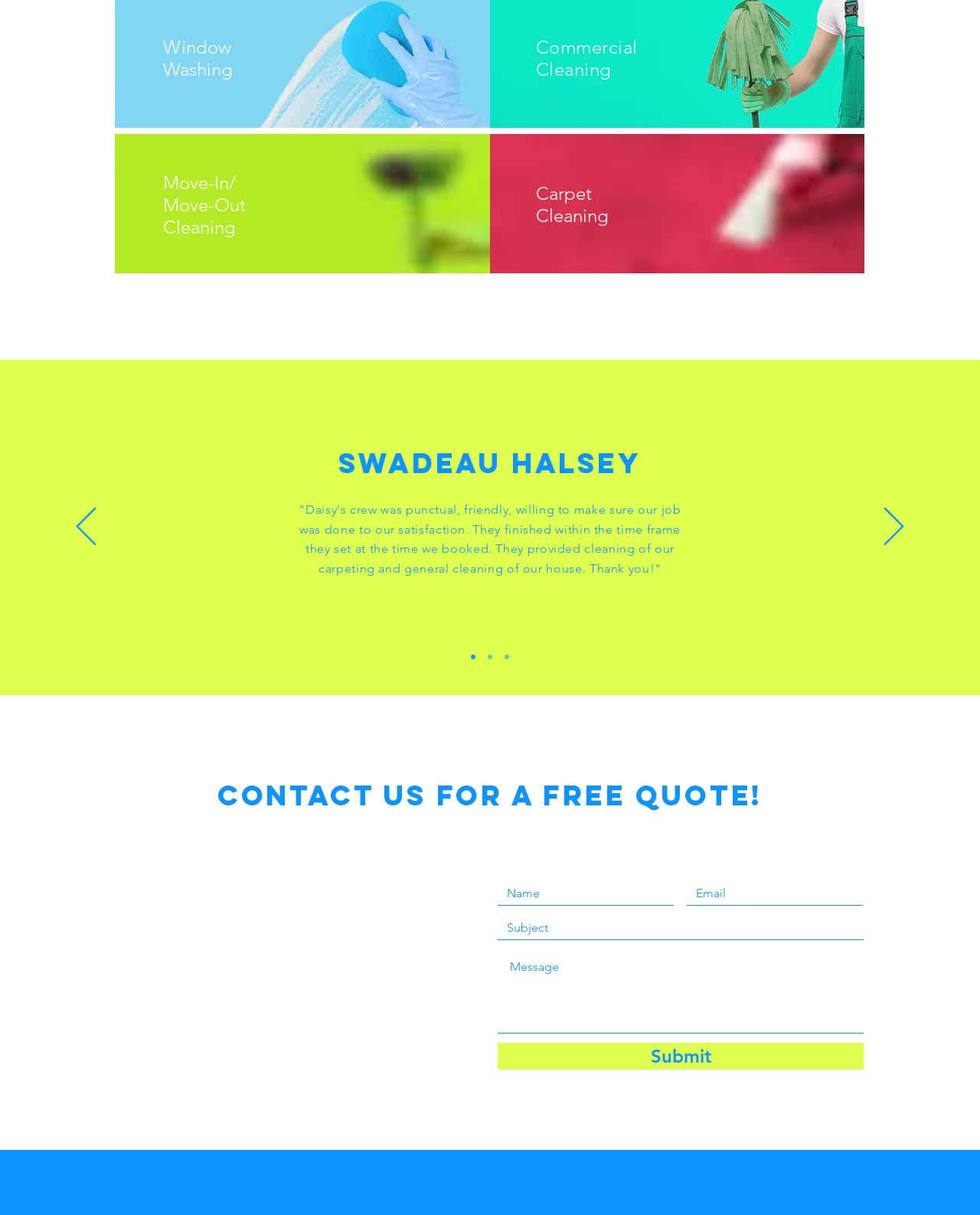Refer to the screenshot and give an in-depth answer to this question: What is the purpose of the Google Maps iframe?

The Google Maps iframe is located in the contact region, which suggests that it is intended to show the company's location, making it easier for customers to find the company's physical address.